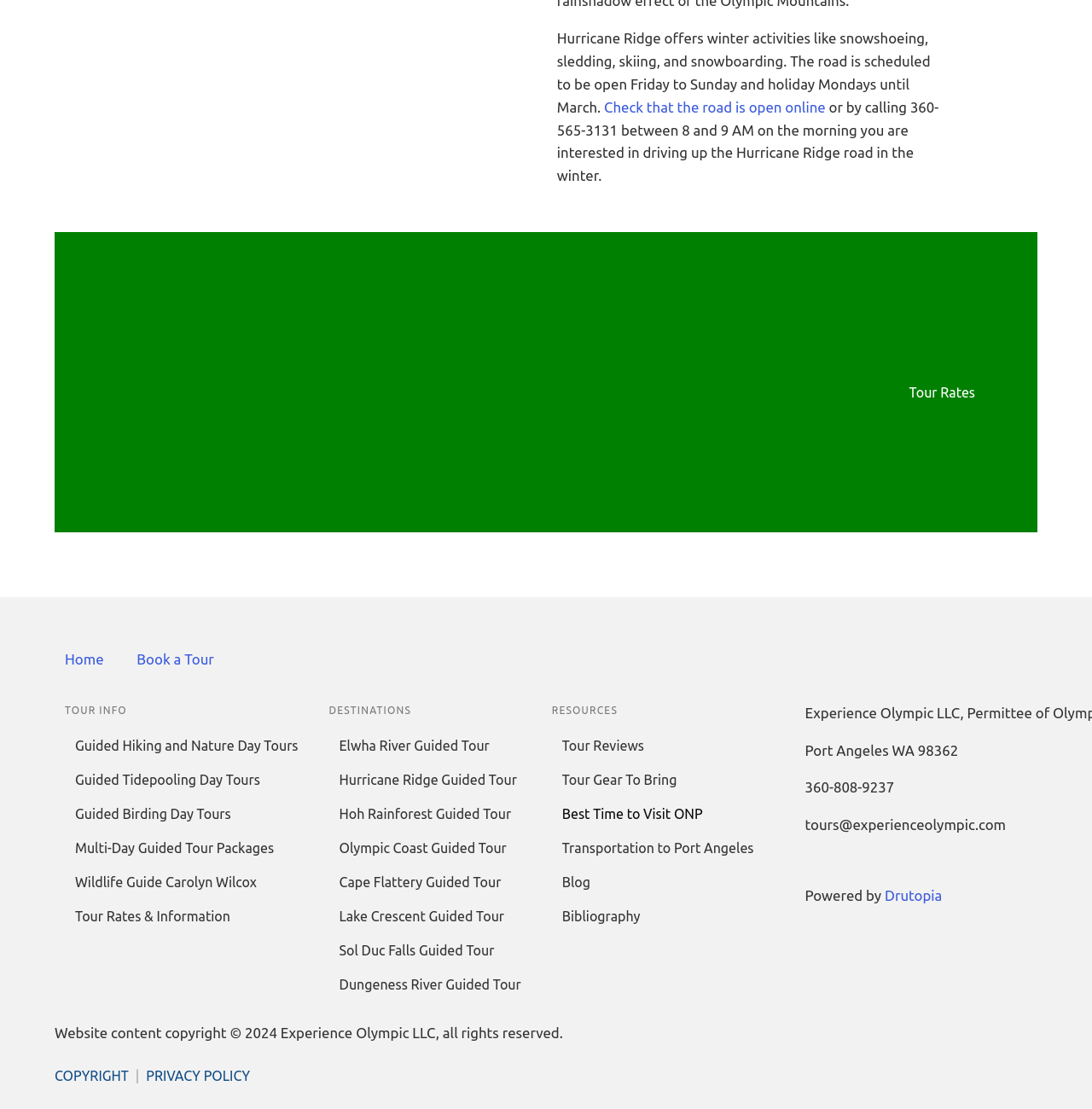Using the details from the image, please elaborate on the following question: What is the name of the guided tour package?

The webpage lists various guided tour packages, including Multi-Day Guided Tour Packages, which can be found in the link element with ID 65 under the navigation element with ID 38.